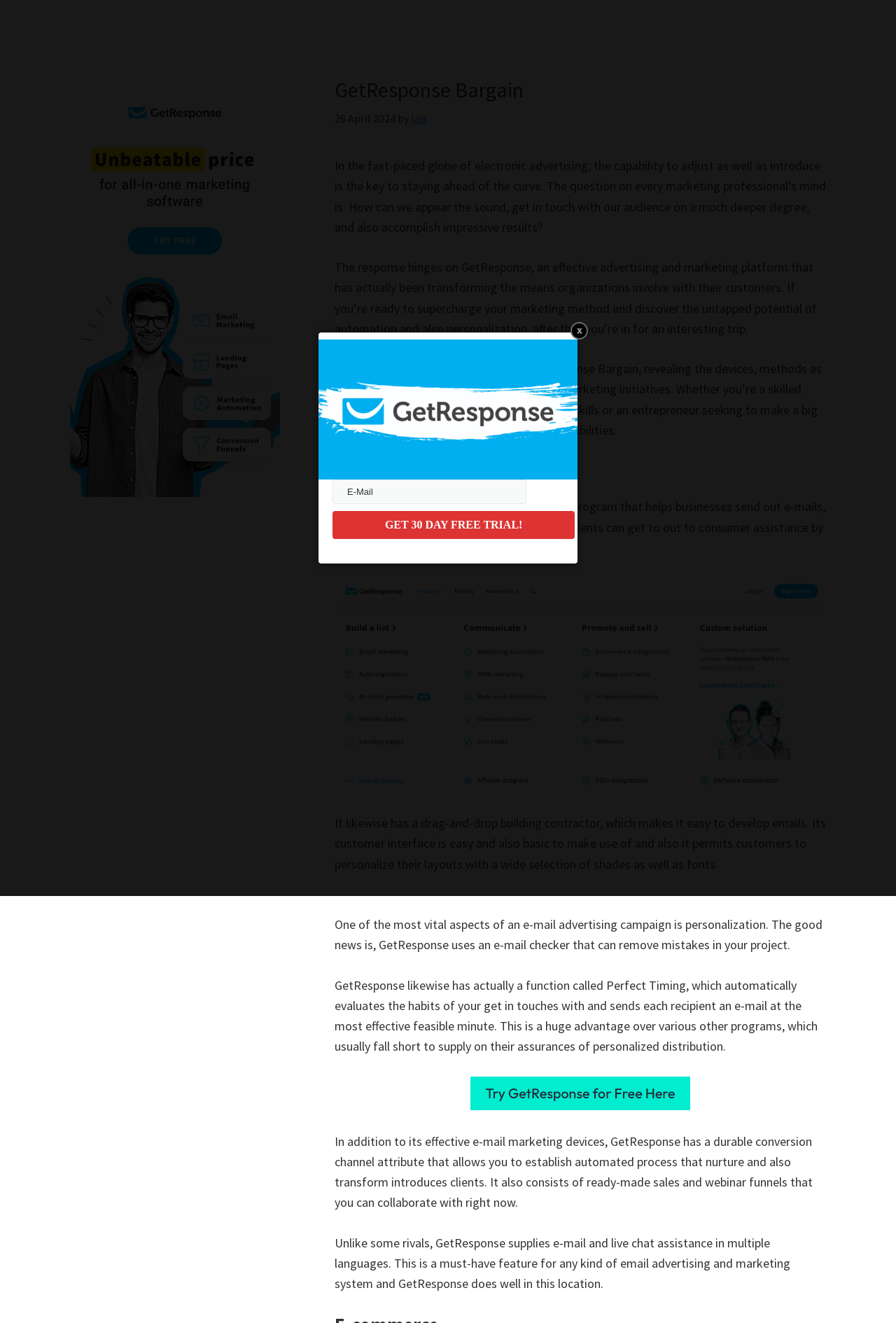Using the description "alt="All-in-one software"", predict the bounding box of the relevant HTML element.

[0.078, 0.059, 0.312, 0.07]